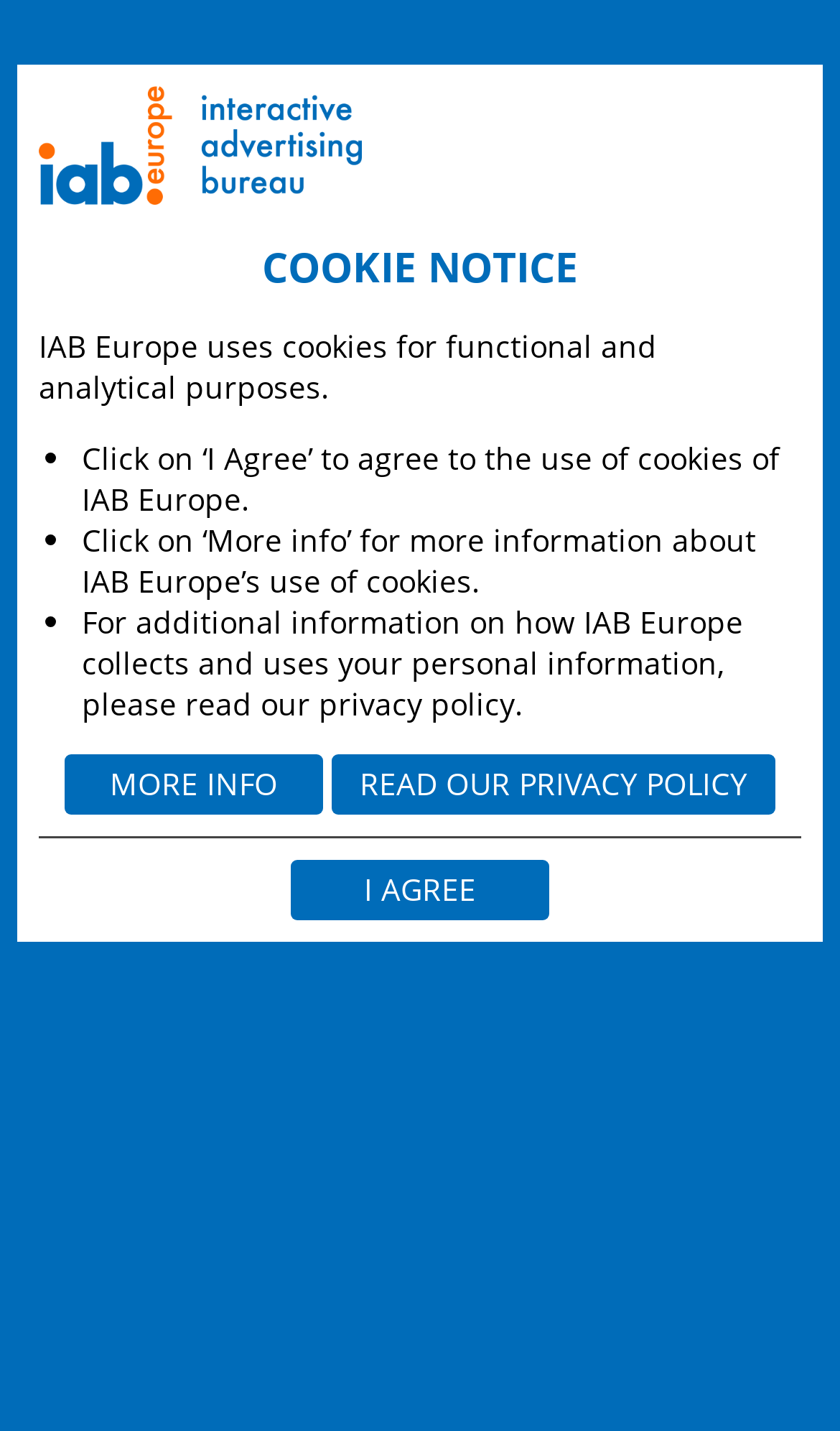Identify the bounding box for the UI element described as: "www.datadrivenadvertising.eu". Ensure the coordinates are four float numbers between 0 and 1, formatted as [left, top, right, bottom].

[0.097, 0.86, 0.626, 0.889]